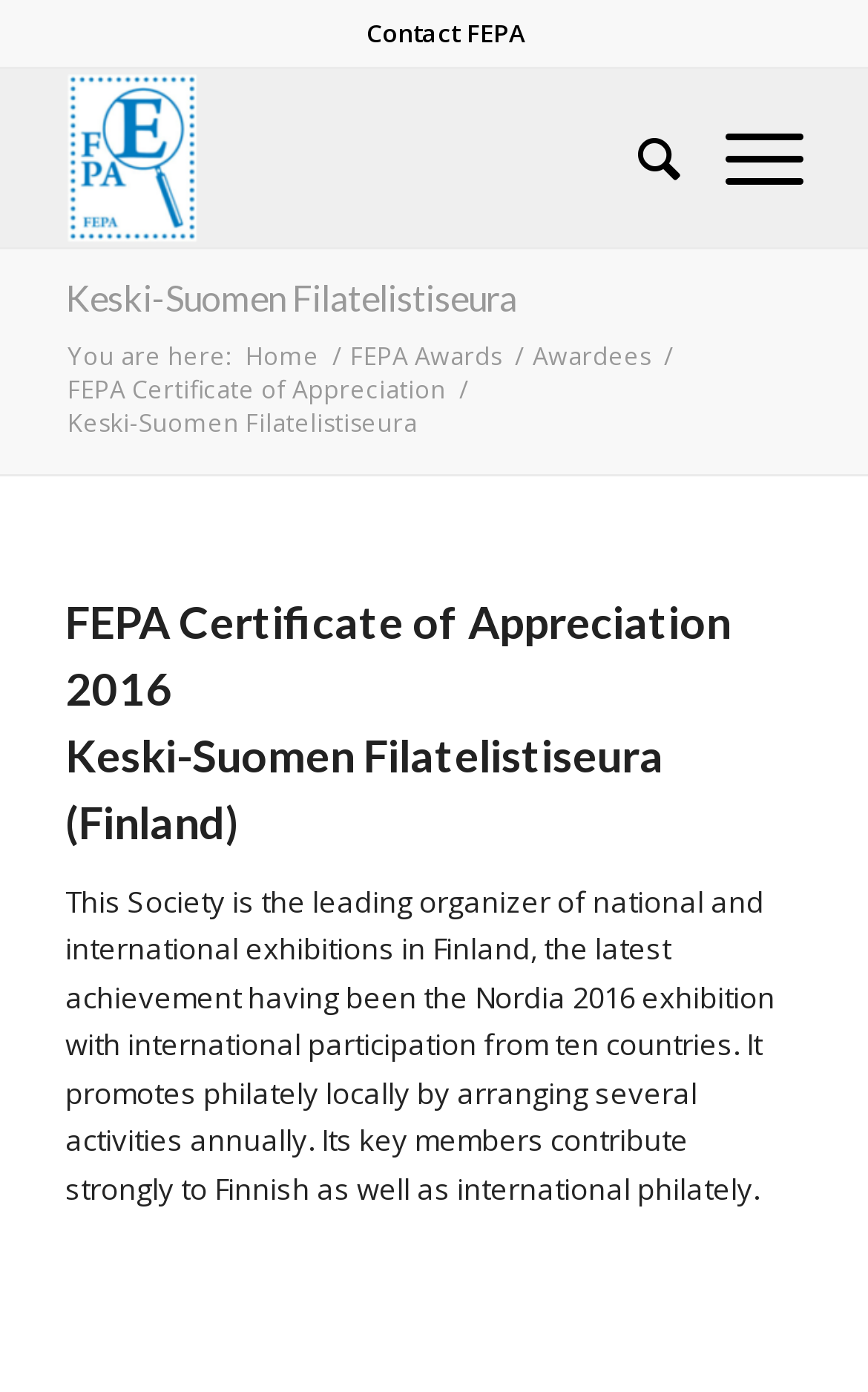Please provide a comprehensive answer to the question based on the screenshot: What is the name of the filatelistiseura?

I found the answer by looking at the heading element with the text 'Keski-Suomen Filatelistiseura' which is located at the top of the webpage.